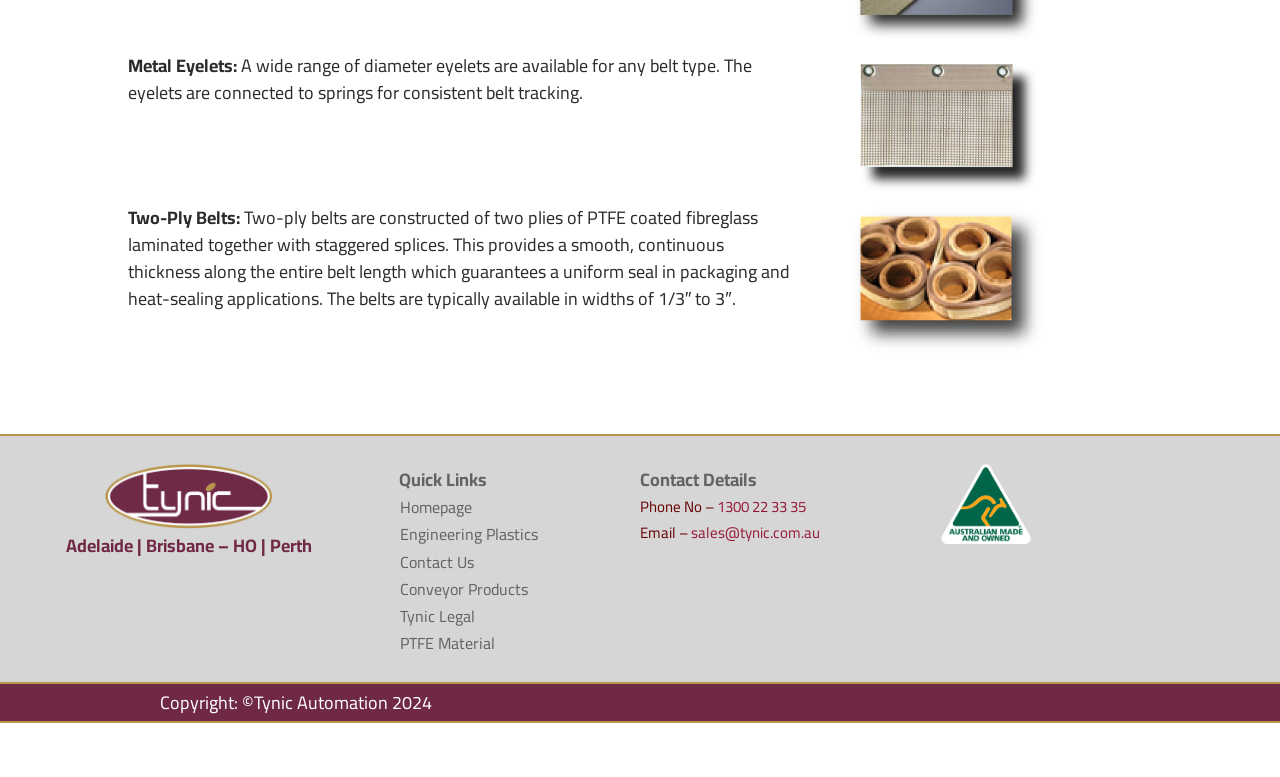What type of belts are constructed of two plies of PTFE coated fibreglass?
Analyze the image and provide a thorough answer to the question.

This question can be answered by reading the text associated with the element [320] StaticText, which describes the construction of two-ply belts.